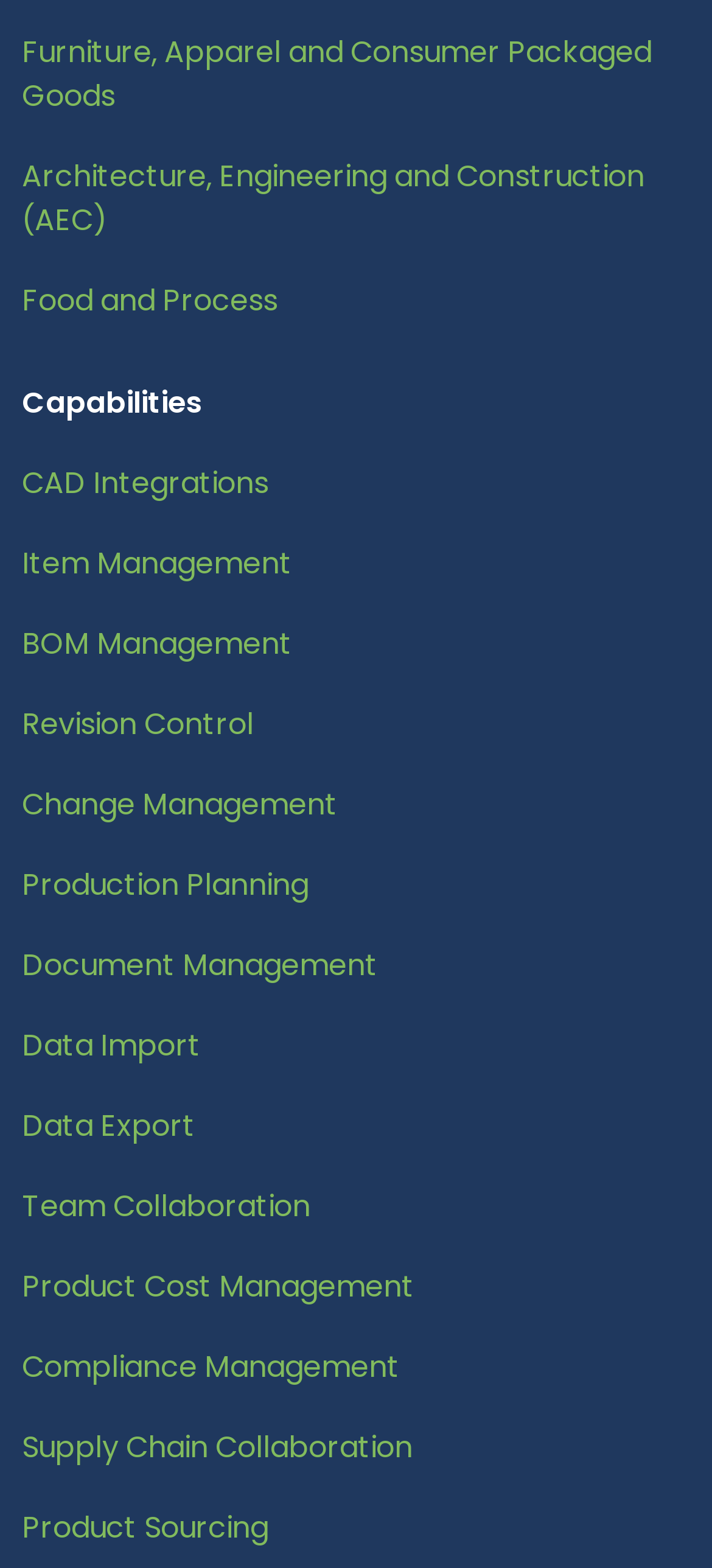Identify the bounding box coordinates of the element that should be clicked to fulfill this task: "Explore CAD Integrations". The coordinates should be provided as four float numbers between 0 and 1, i.e., [left, top, right, bottom].

[0.031, 0.294, 0.377, 0.321]